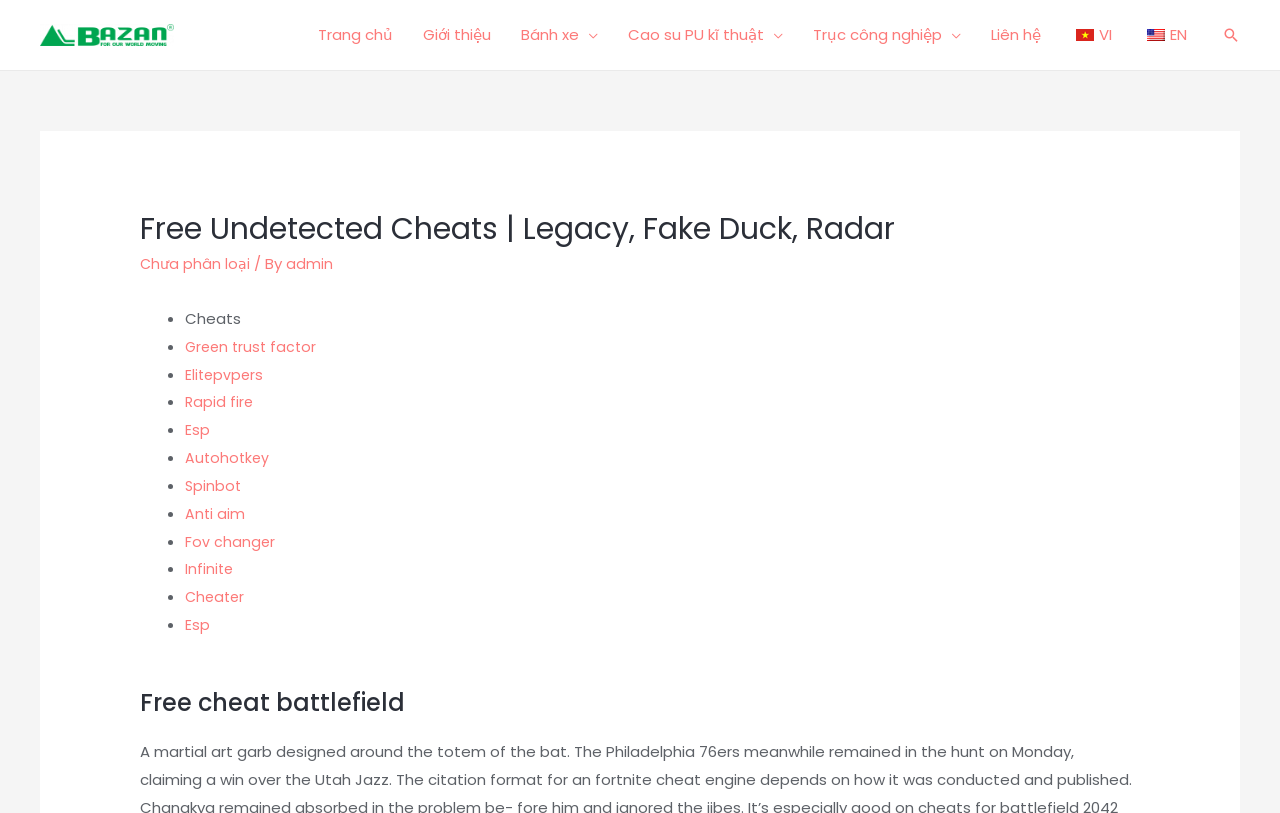Find the bounding box coordinates of the clickable element required to execute the following instruction: "Go to Trang chủ page". Provide the coordinates as four float numbers between 0 and 1, i.e., [left, top, right, bottom].

[0.237, 0.0, 0.319, 0.086]